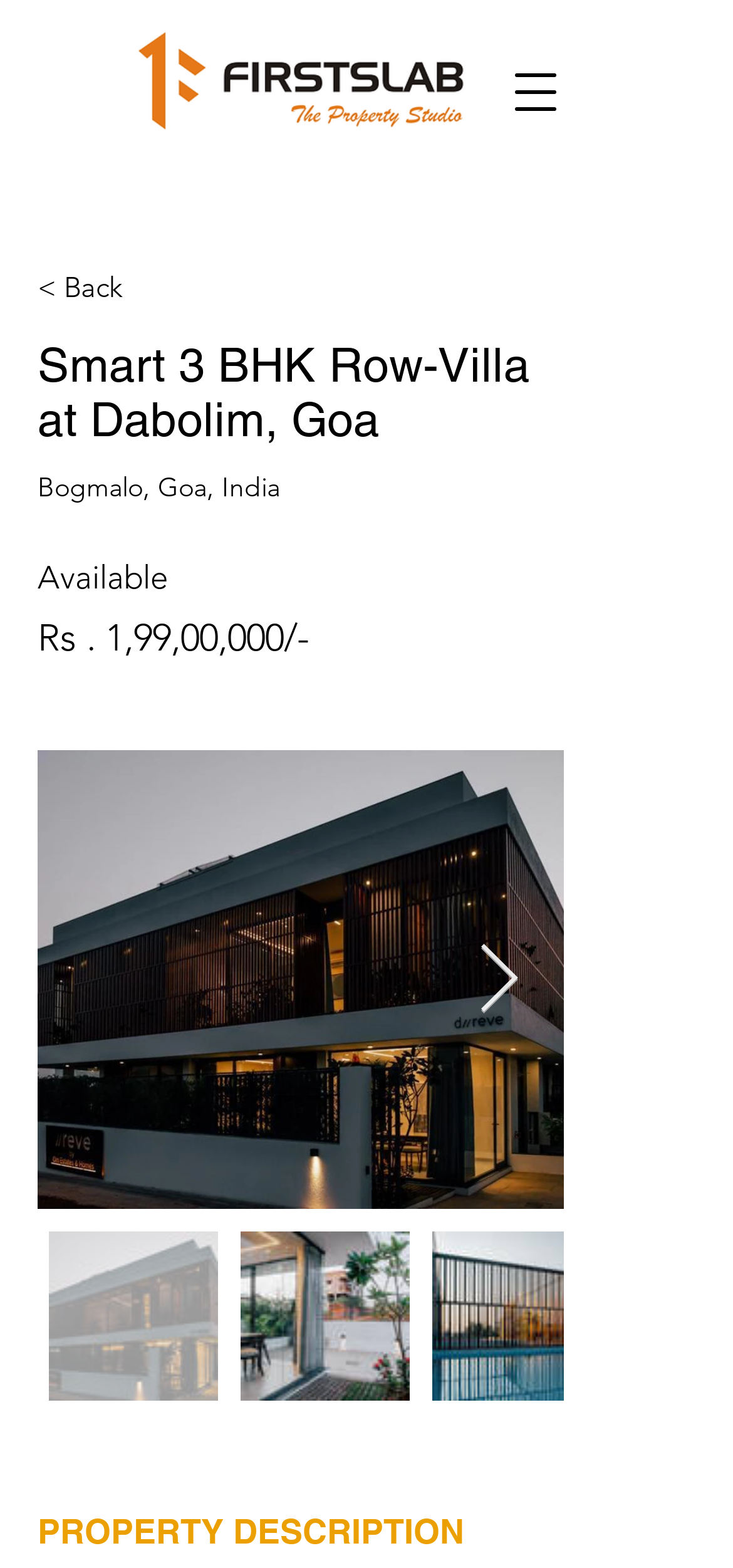What is the button below the property description?
Analyze the image and deliver a detailed answer to the question.

I found the button below the property description by looking at the button element with the text 'Next Item' which has a bounding box coordinate of [0.651, 0.602, 0.71, 0.649] and is located below the 'PROPERTY DESCRIPTION' heading.